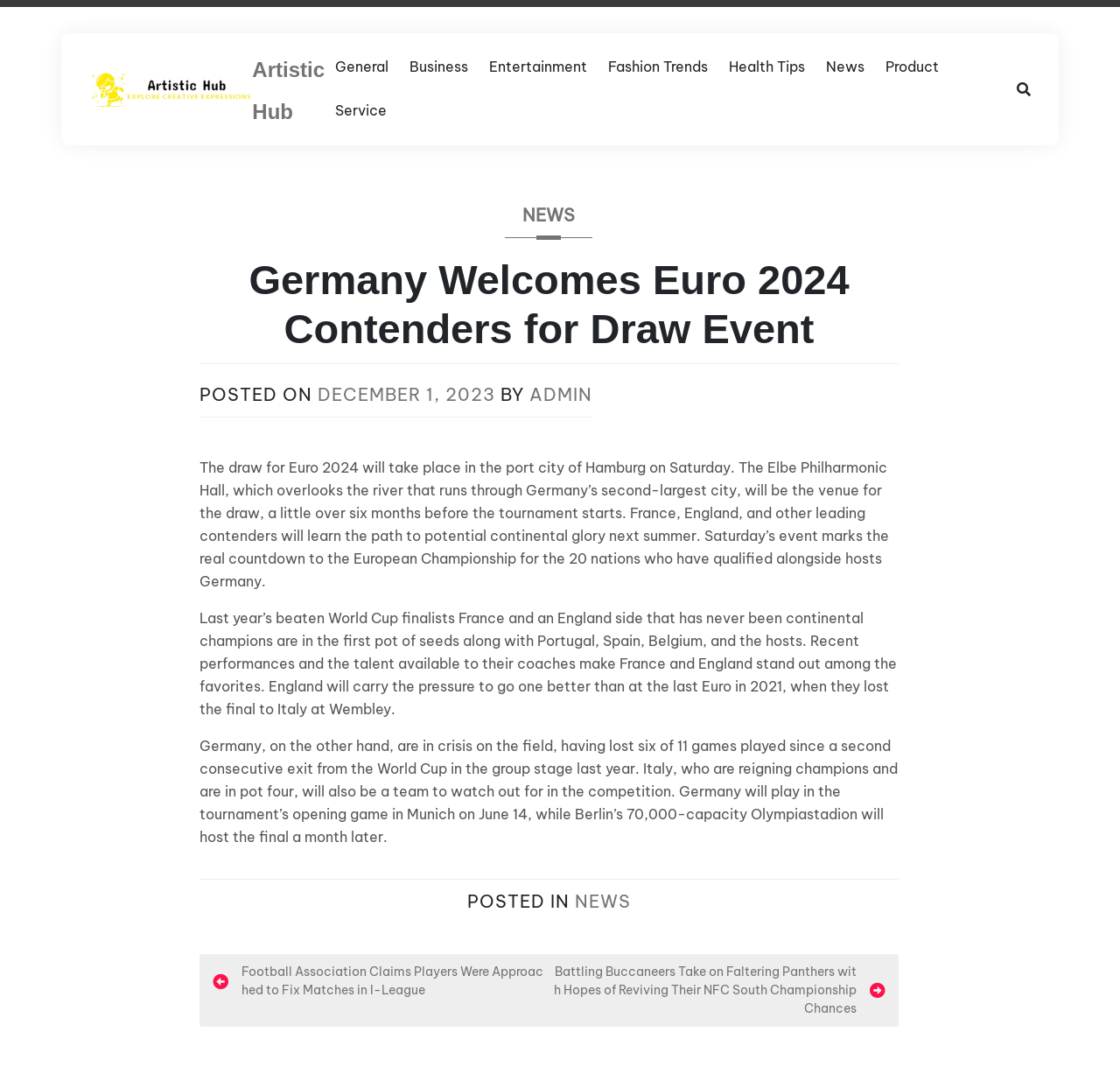Please determine the bounding box coordinates of the clickable area required to carry out the following instruction: "Read the next post about Football Association Claims". The coordinates must be four float numbers between 0 and 1, represented as [left, top, right, bottom].

[0.19, 0.896, 0.49, 0.931]